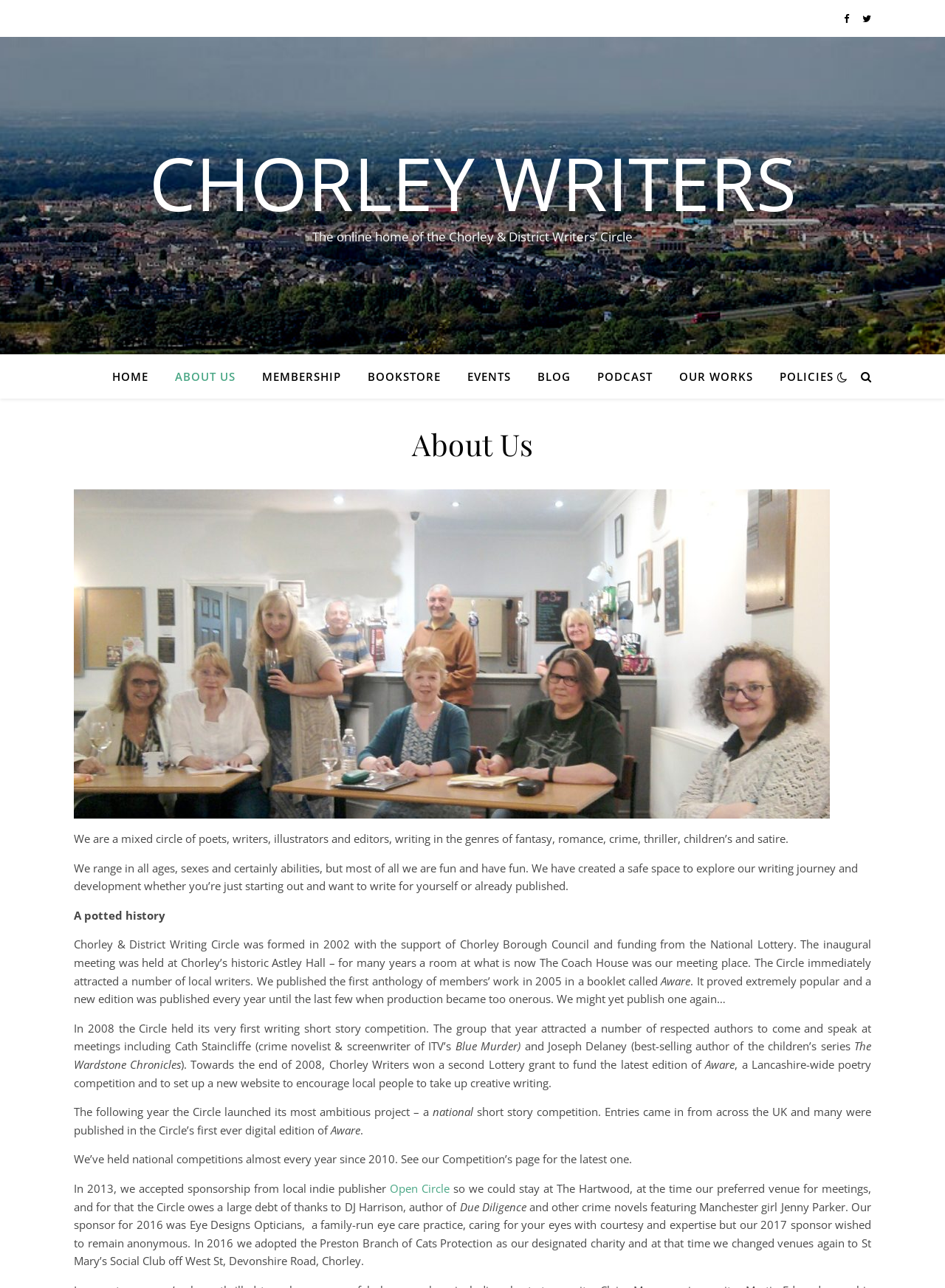Who is the author of the children's series 'The Wardstone Chronicles'?
Examine the image closely and answer the question with as much detail as possible.

I found the answer by reading the StaticText elements with the texts 'and Joseph Delaney (best-selling author of the children’s series' and 'The Wardstone Chronicles' which mention the author's name and the series he wrote.